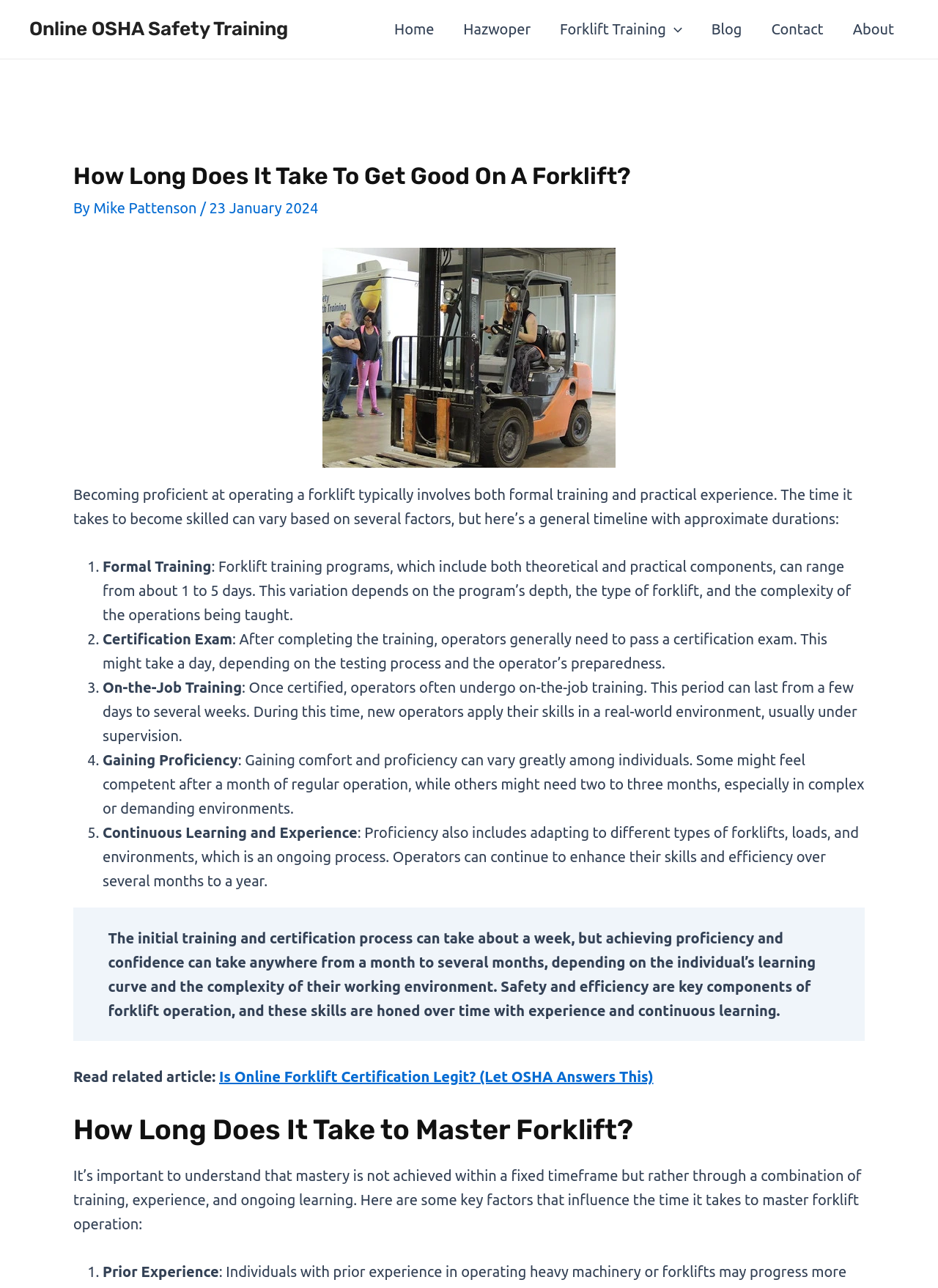Answer the question with a single word or phrase: 
What is the importance of continuous learning and experience in forklift operation?

Adapting to different environments